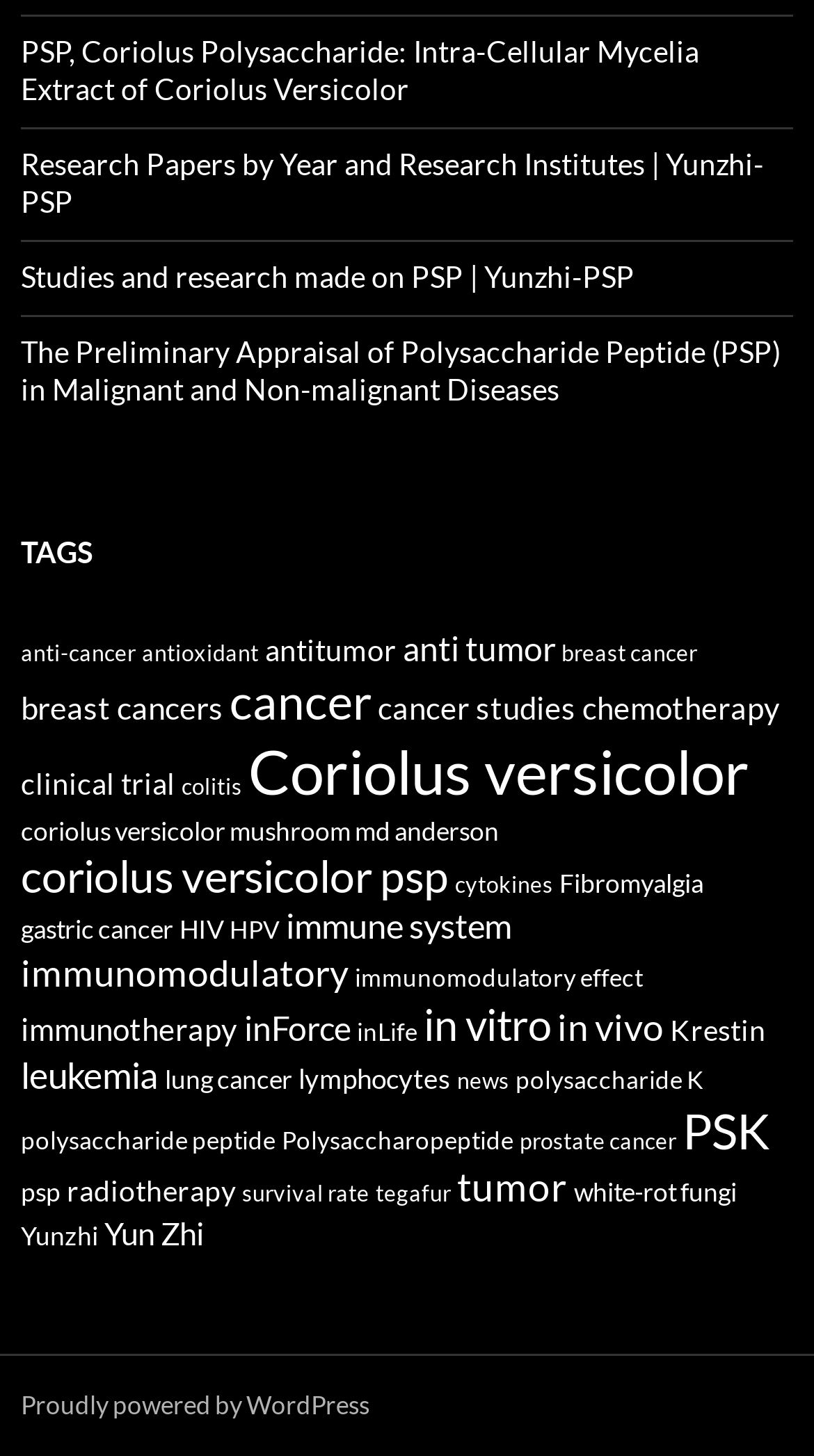Please give the bounding box coordinates of the area that should be clicked to fulfill the following instruction: "View tags". The coordinates should be in the format of four float numbers from 0 to 1, i.e., [left, top, right, bottom].

[0.026, 0.362, 0.974, 0.397]